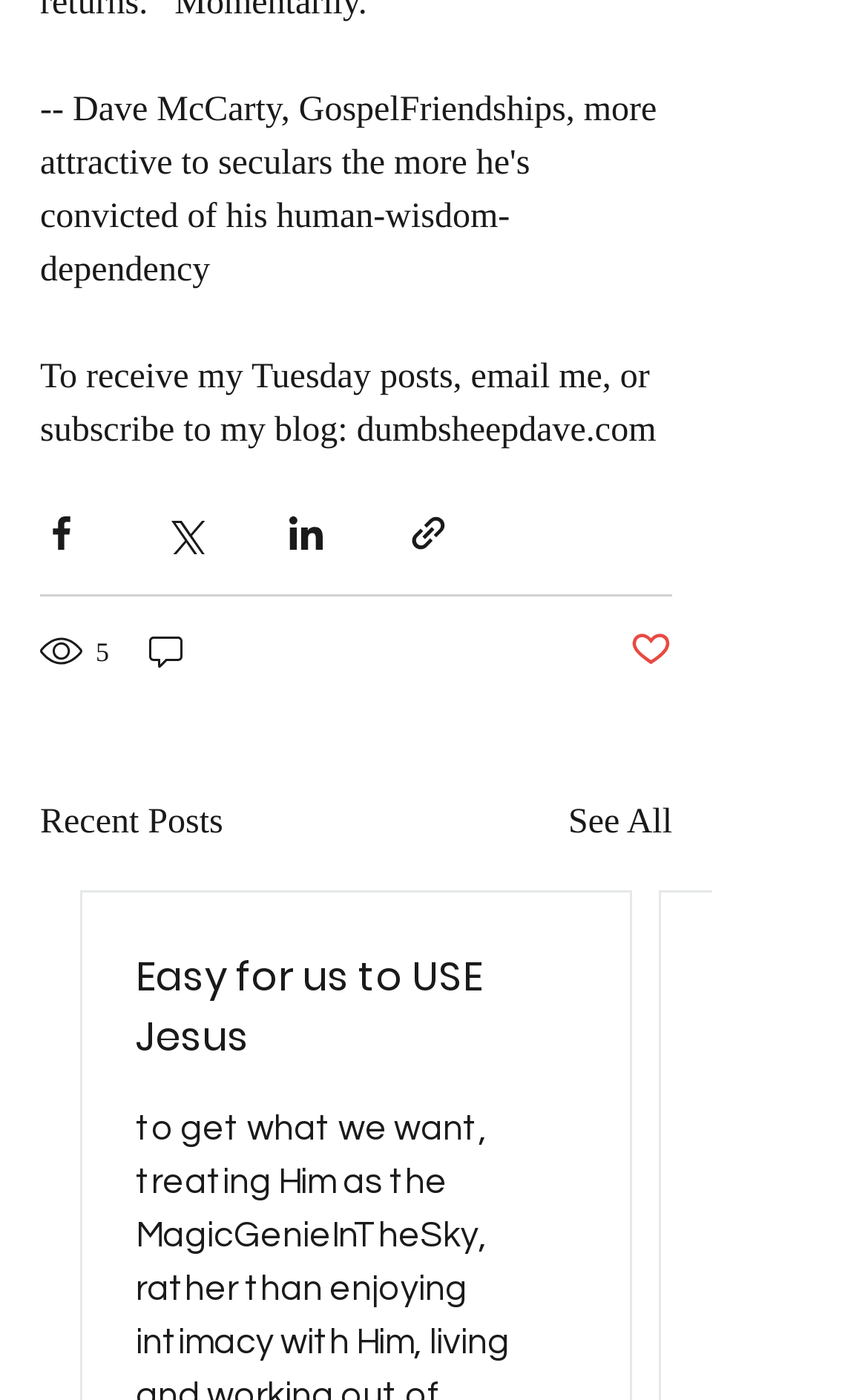Find the bounding box coordinates of the area to click in order to follow the instruction: "Go to Home page".

None